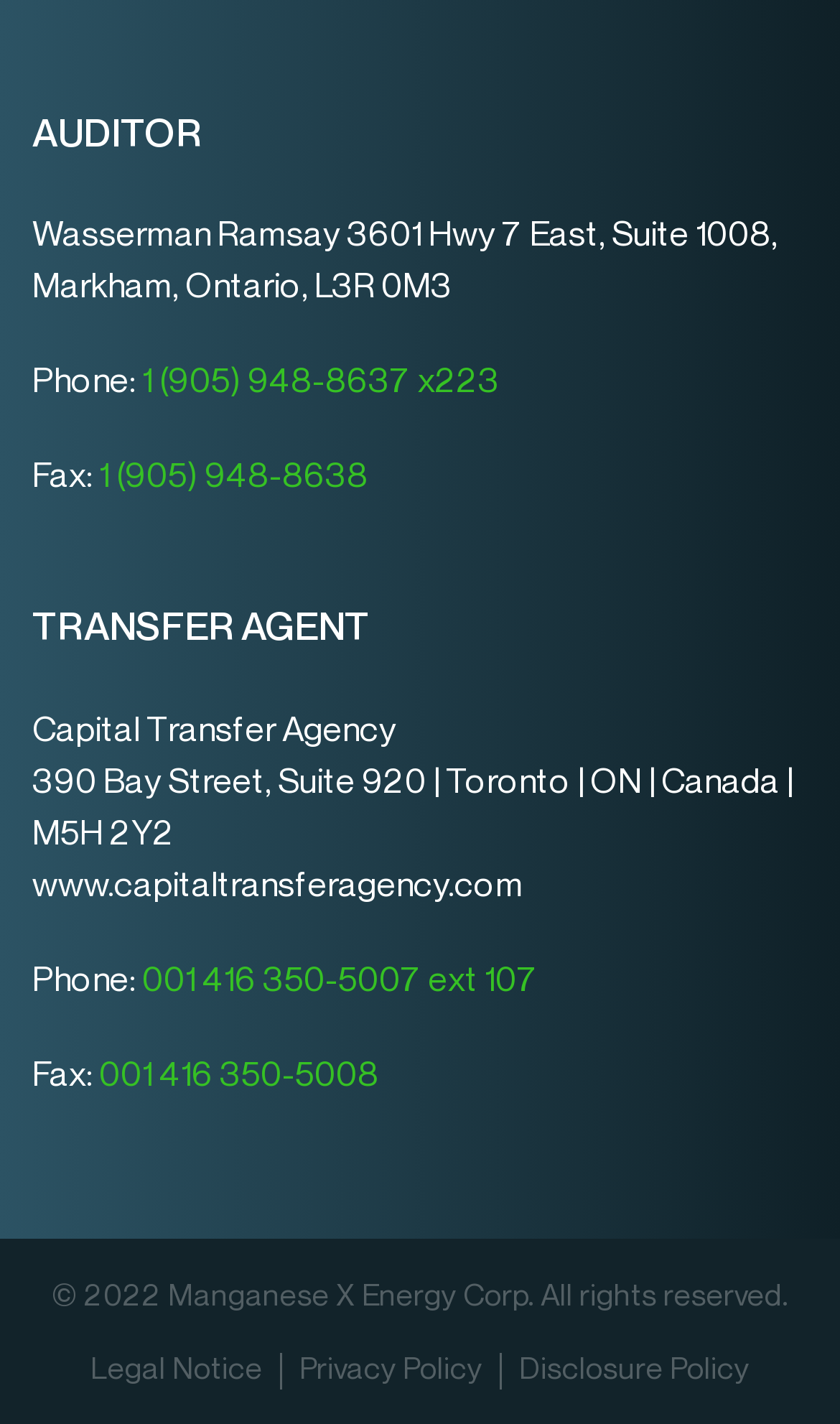By analyzing the image, answer the following question with a detailed response: What year is the copyright of Manganese X Energy Corp?

I found the copyright year by looking at the static text element at the bottom of the page, which is '© 2022 Manganese X Energy Corp. All rights reserved'.